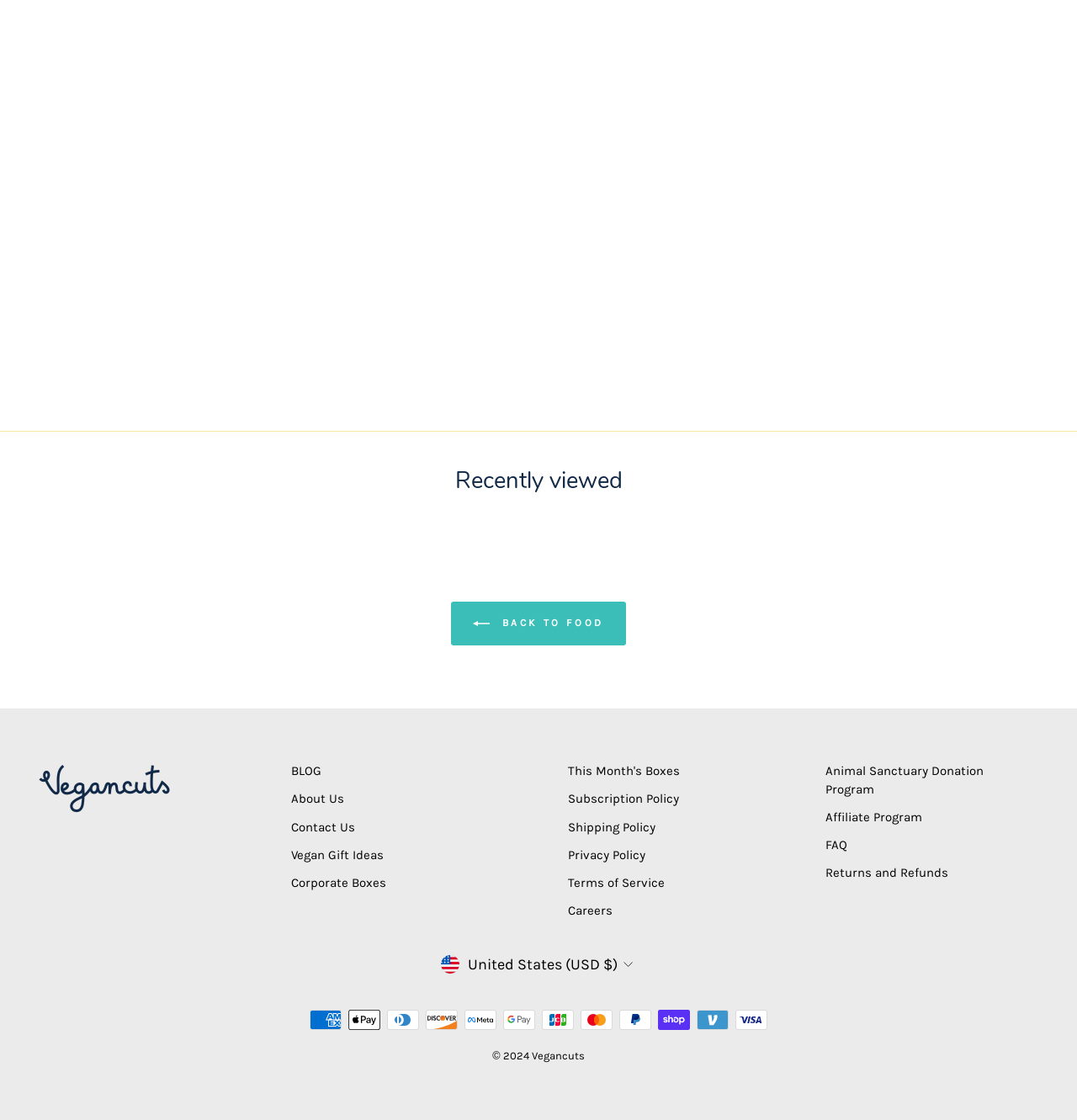Identify the bounding box coordinates for the UI element described as: "Contact Us". The coordinates should be provided as four floats between 0 and 1: [left, top, right, bottom].

[0.27, 0.728, 0.329, 0.75]